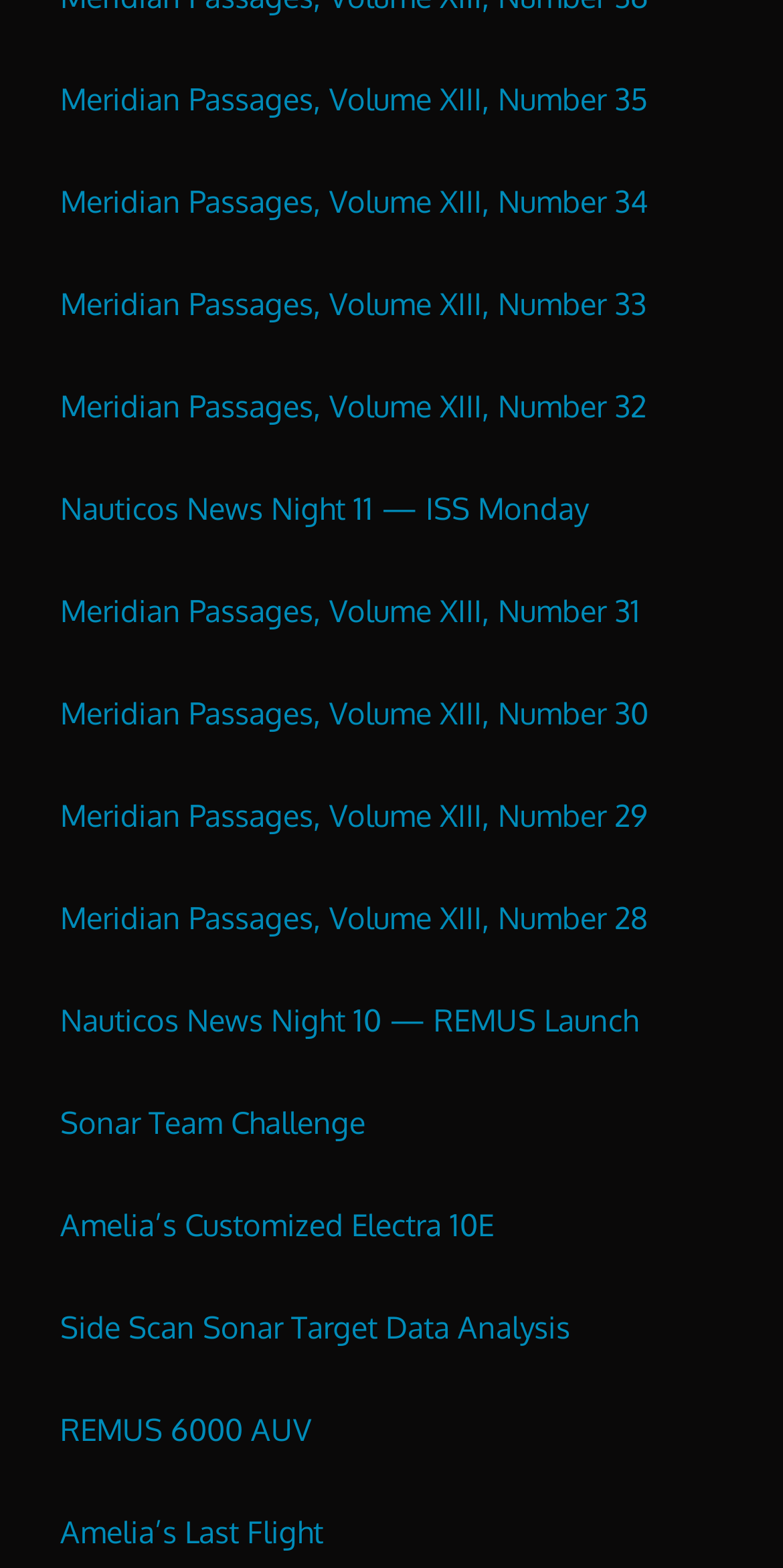Please determine the bounding box coordinates, formatted as (top-left x, top-left y, bottom-right x, bottom-right y), with all values as floating point numbers between 0 and 1. Identify the bounding box of the region described as: Amelia’s Customized Electra 10E

[0.077, 0.77, 0.631, 0.794]